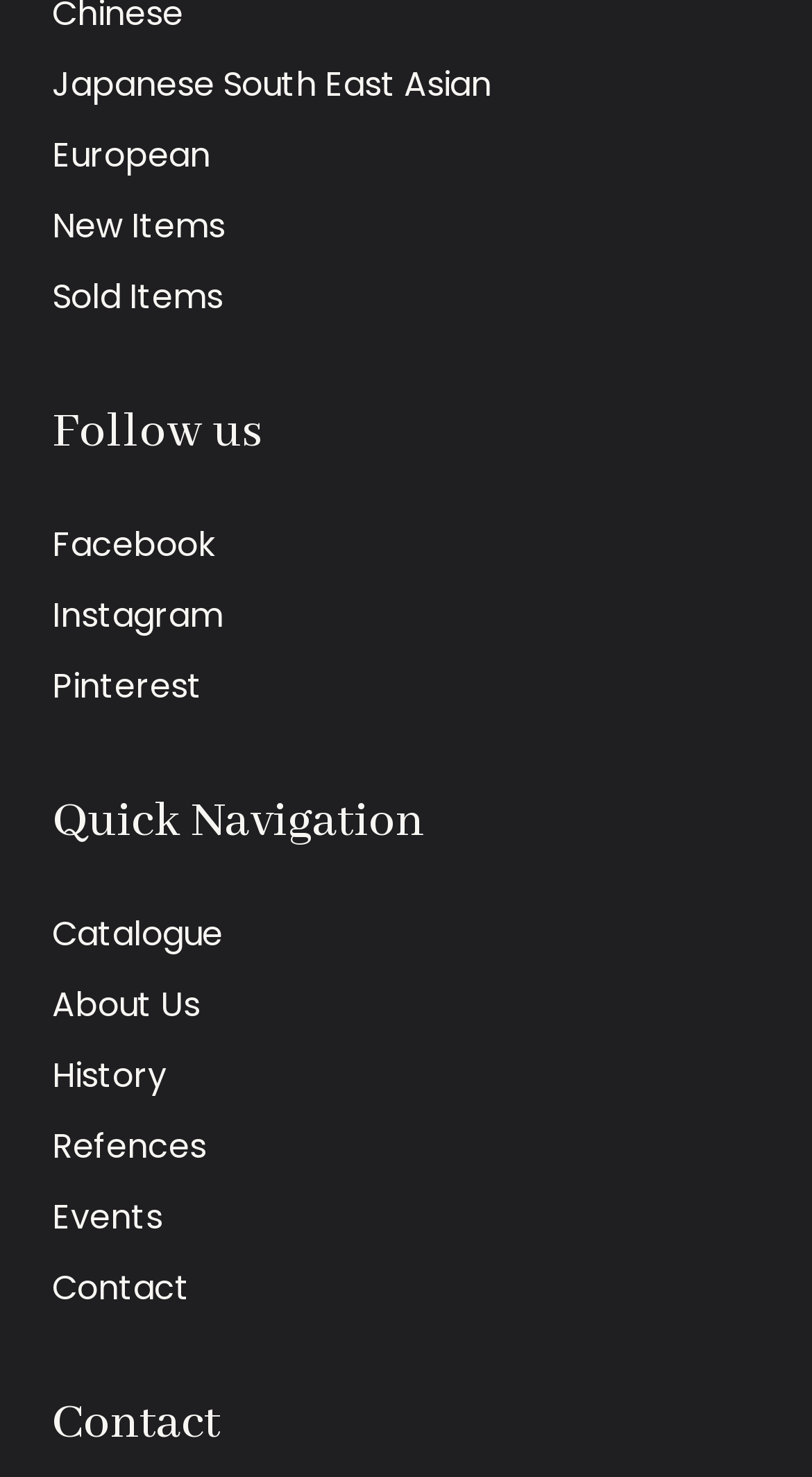How many links are available in the webpage?
Use the screenshot to answer the question with a single word or phrase.

13